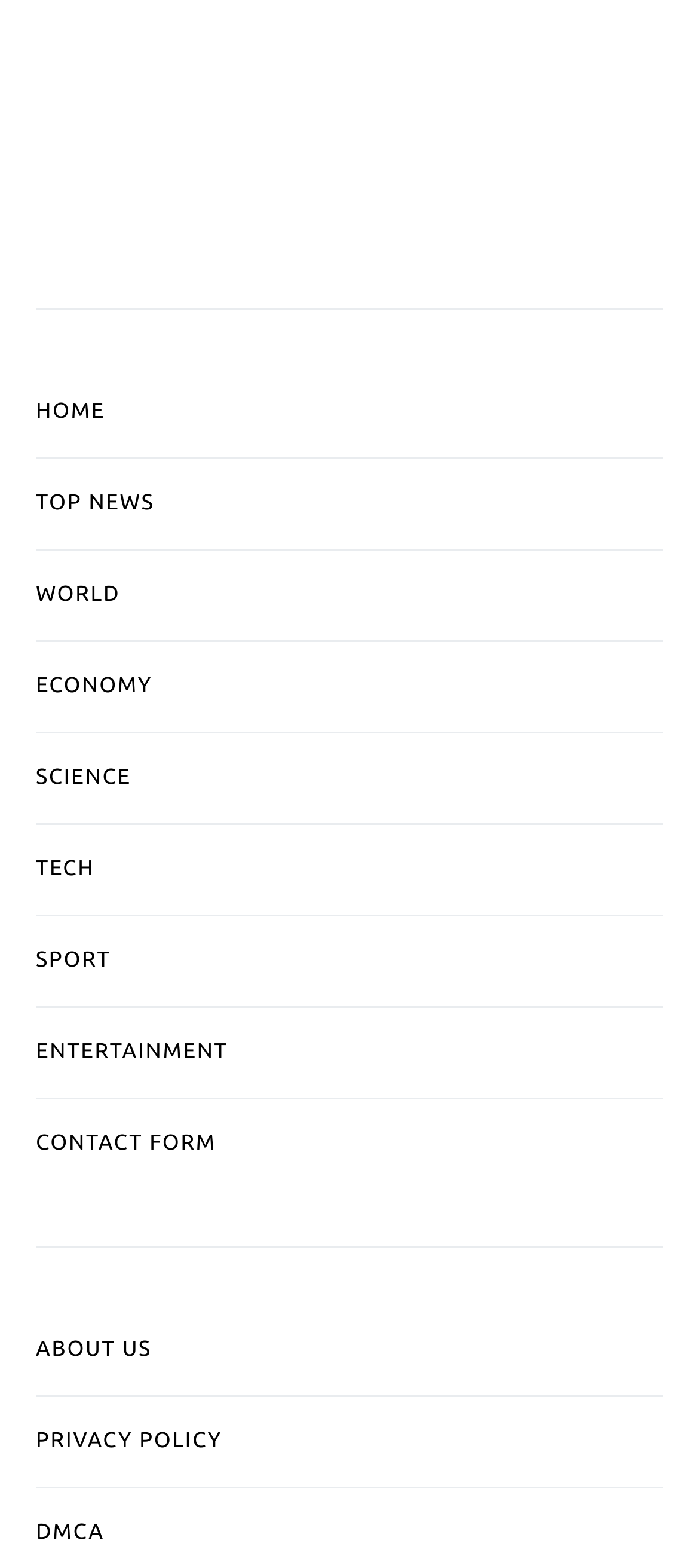Use the information in the screenshot to answer the question comprehensively: What are the main categories on this website?

By analyzing the links on the webpage, I found that the main categories are listed horizontally, including HOME, TOP NEWS, WORLD, ECONOMY, SCIENCE, TECH, SPORT, ENTERTAINMENT, CONTACT FORM, ABOUT US, and PRIVACY POLICY. These categories seem to be the main sections of the website.